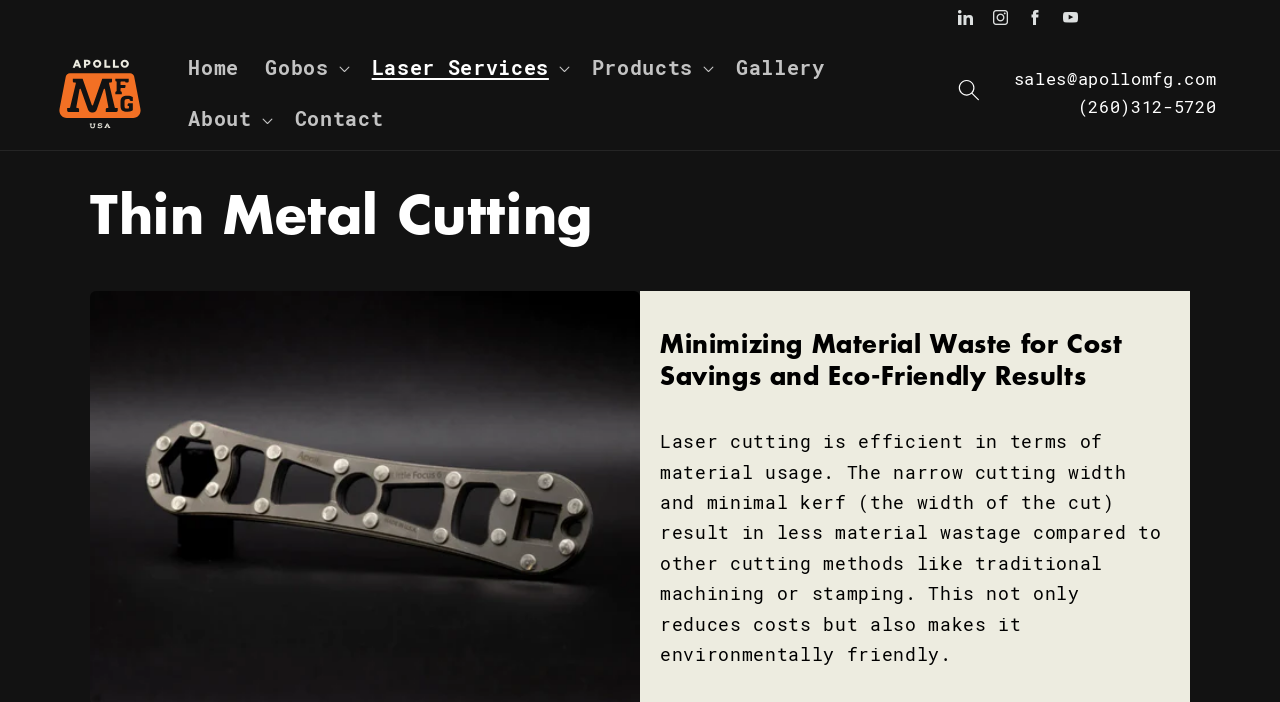Find the bounding box coordinates of the element to click in order to complete this instruction: "Contact us via email". The bounding box coordinates must be four float numbers between 0 and 1, denoted as [left, top, right, bottom].

[0.792, 0.099, 0.95, 0.126]